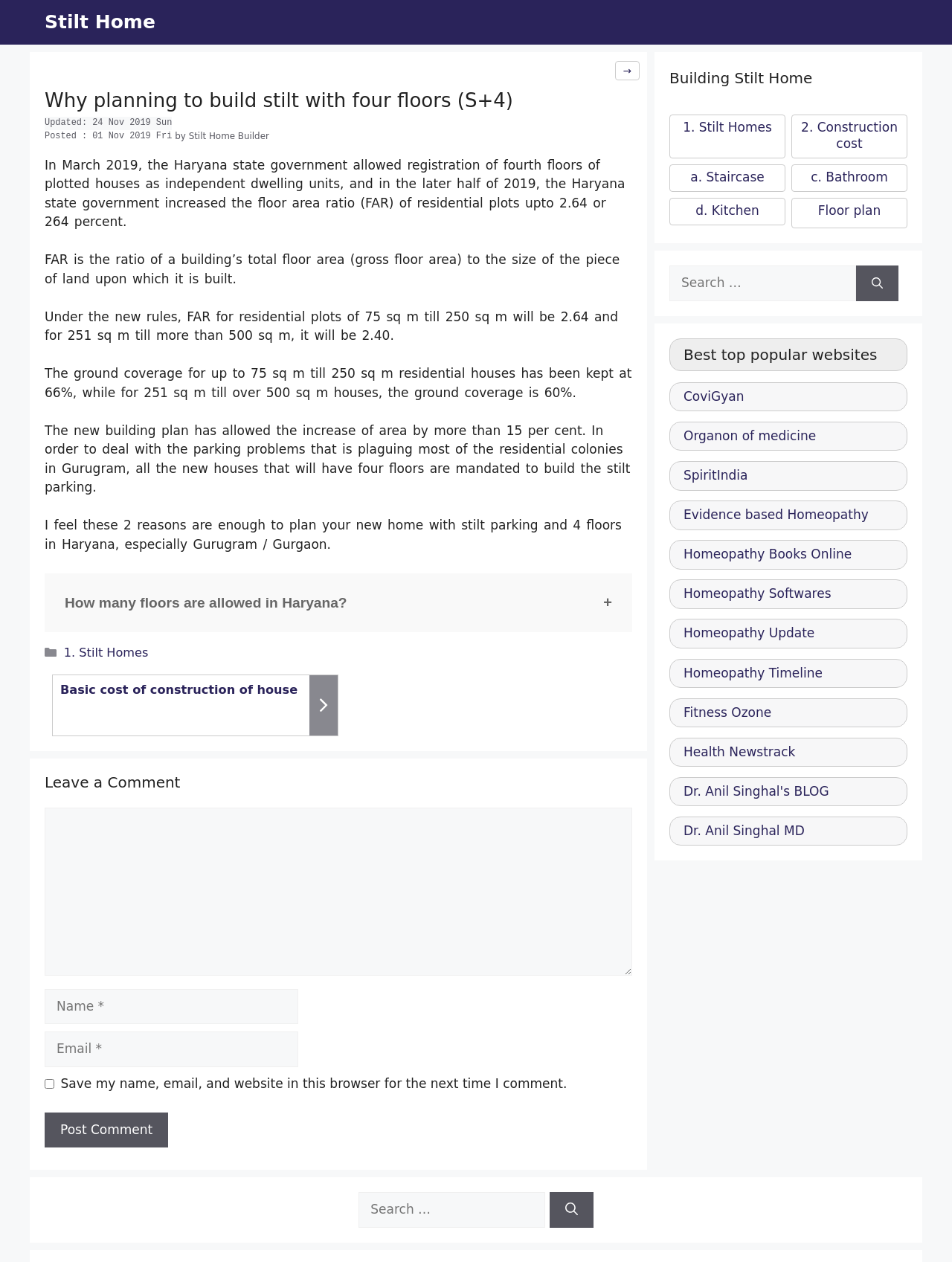Please locate the bounding box coordinates of the element's region that needs to be clicked to follow the instruction: "Post a comment". The bounding box coordinates should be provided as four float numbers between 0 and 1, i.e., [left, top, right, bottom].

[0.047, 0.881, 0.177, 0.909]